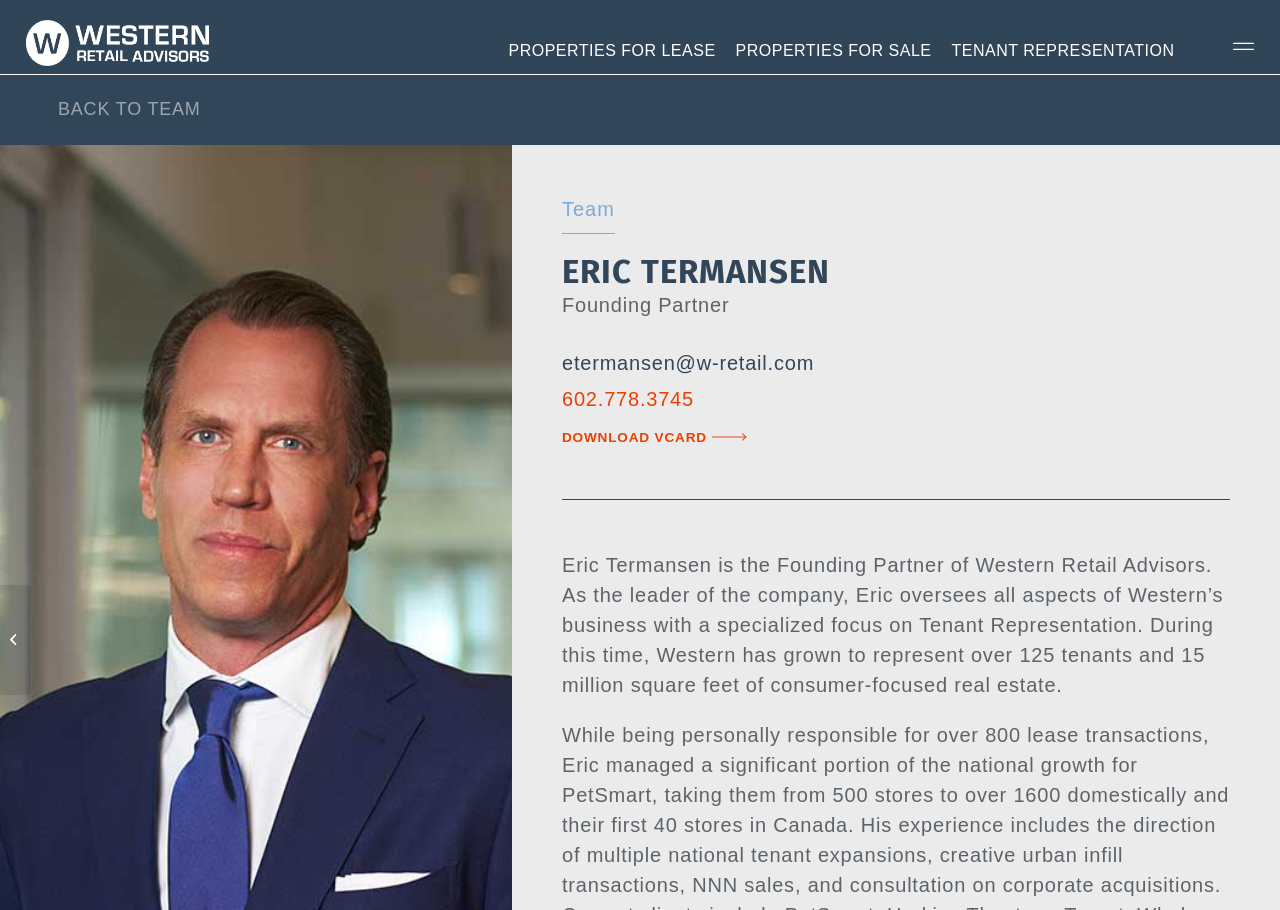Respond to the question below with a concise word or phrase:
What is Eric Termansen's title?

Founding Partner